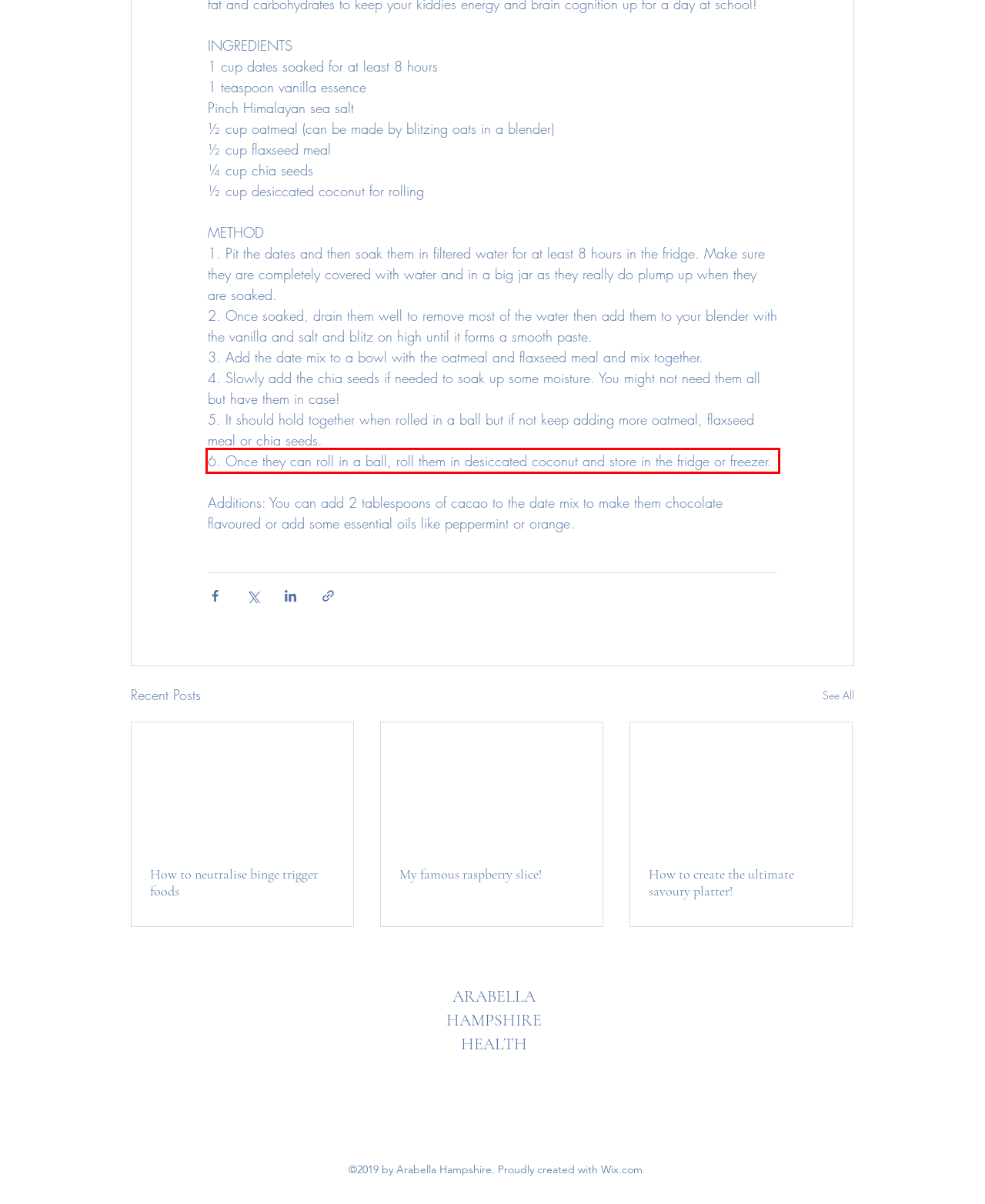Given a screenshot of a webpage containing a red rectangle bounding box, extract and provide the text content found within the red bounding box.

6. Once they can roll in a ball, roll them in desiccated coconut and store in the fridge or freezer.